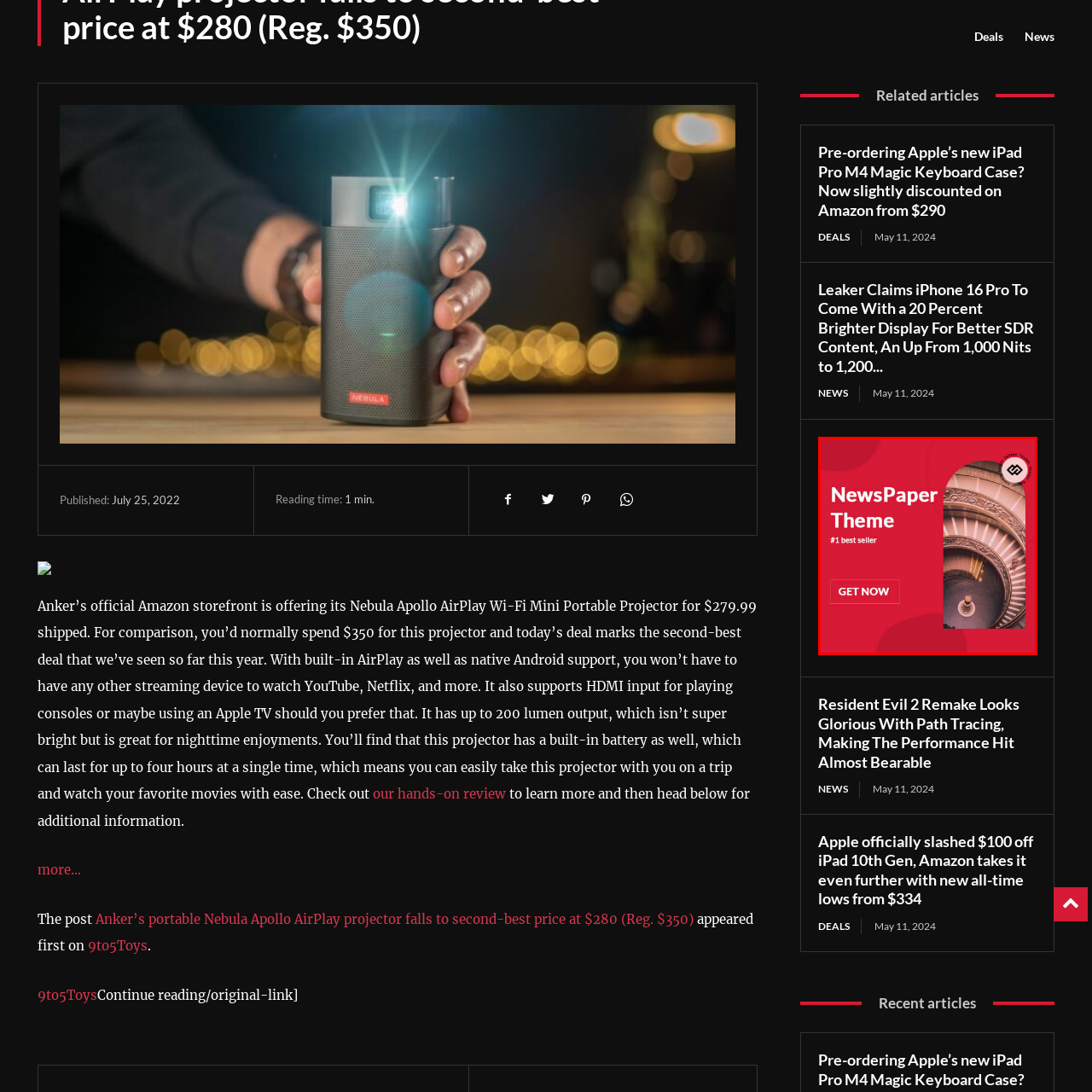Give a detailed account of the picture within the red bounded area.

The image features a visually striking promotion for the "NewsPaper Theme," recognized as a "#1 best seller." The design is dominated by a vibrant red background that accentuates the theme's title in bold white letters. Accompanying the text is an eye-catching image of a spiraling staircase, evoking a sense of depth and elegance, ideal for users looking to enhance their website's aesthetic. A call-to-action button labeled "GET NOW" stands out prominently, inviting potential customers to click and explore this popular theme further. The overall composition is visually appealing and effectively communicates the theme's premium quality and popularity.